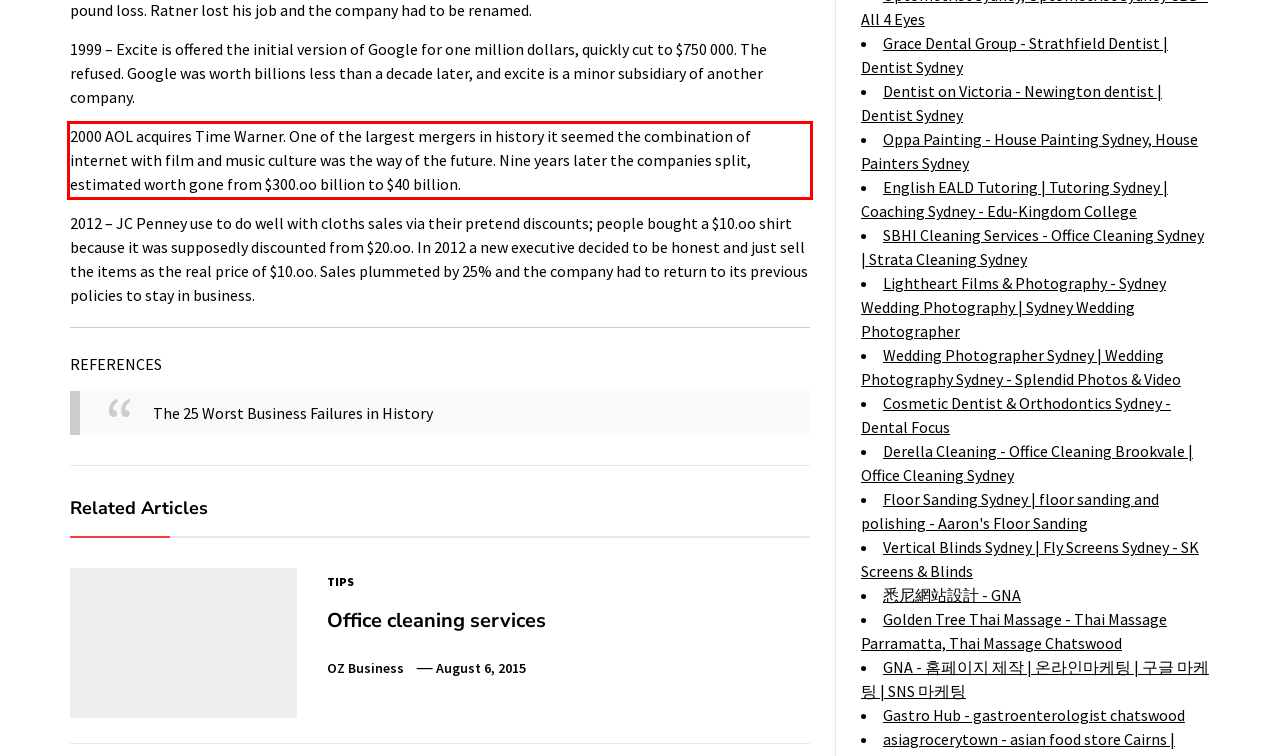Identify the text within the red bounding box on the webpage screenshot and generate the extracted text content.

2000 AOL acquires Time Warner. One of the largest mergers in history it seemed the combination of internet with film and music culture was the way of the future. Nine years later the companies split, estimated worth gone from $300.oo billion to $40 billion.